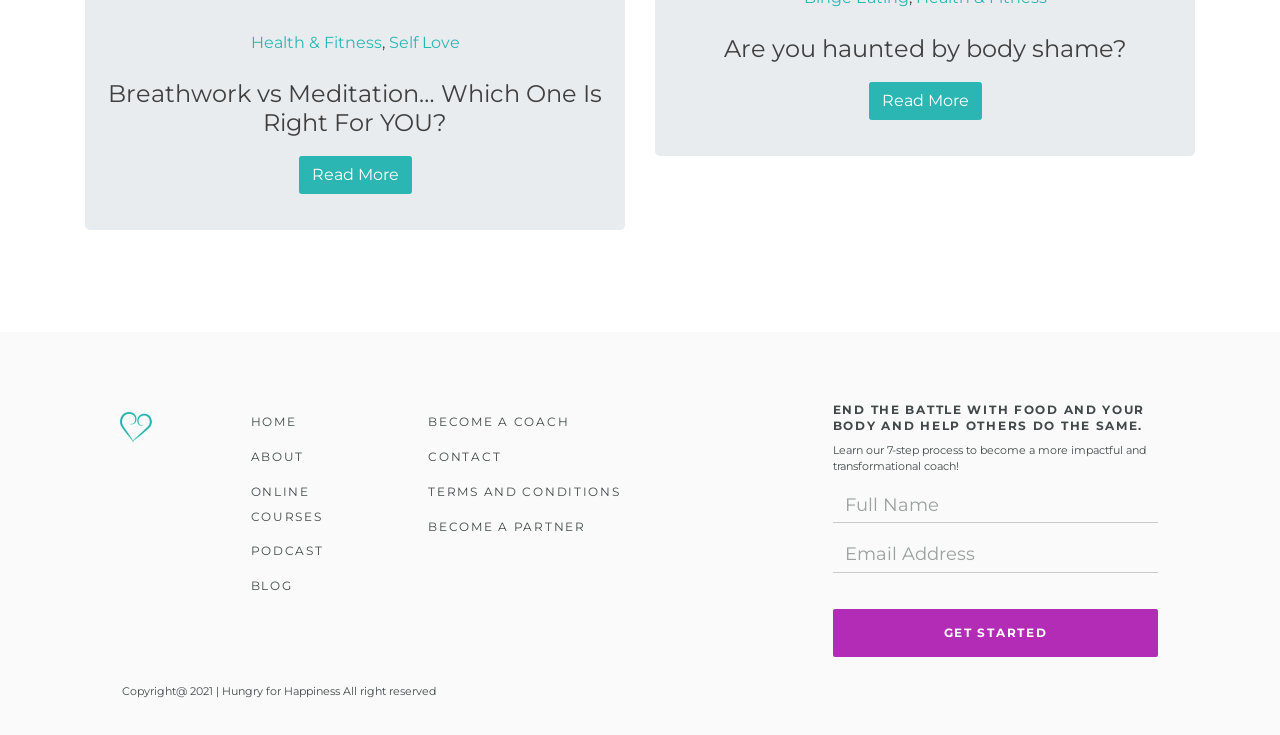Find the bounding box coordinates for the area that should be clicked to accomplish the instruction: "Read more about Breathwork vs Meditation".

[0.233, 0.212, 0.321, 0.263]